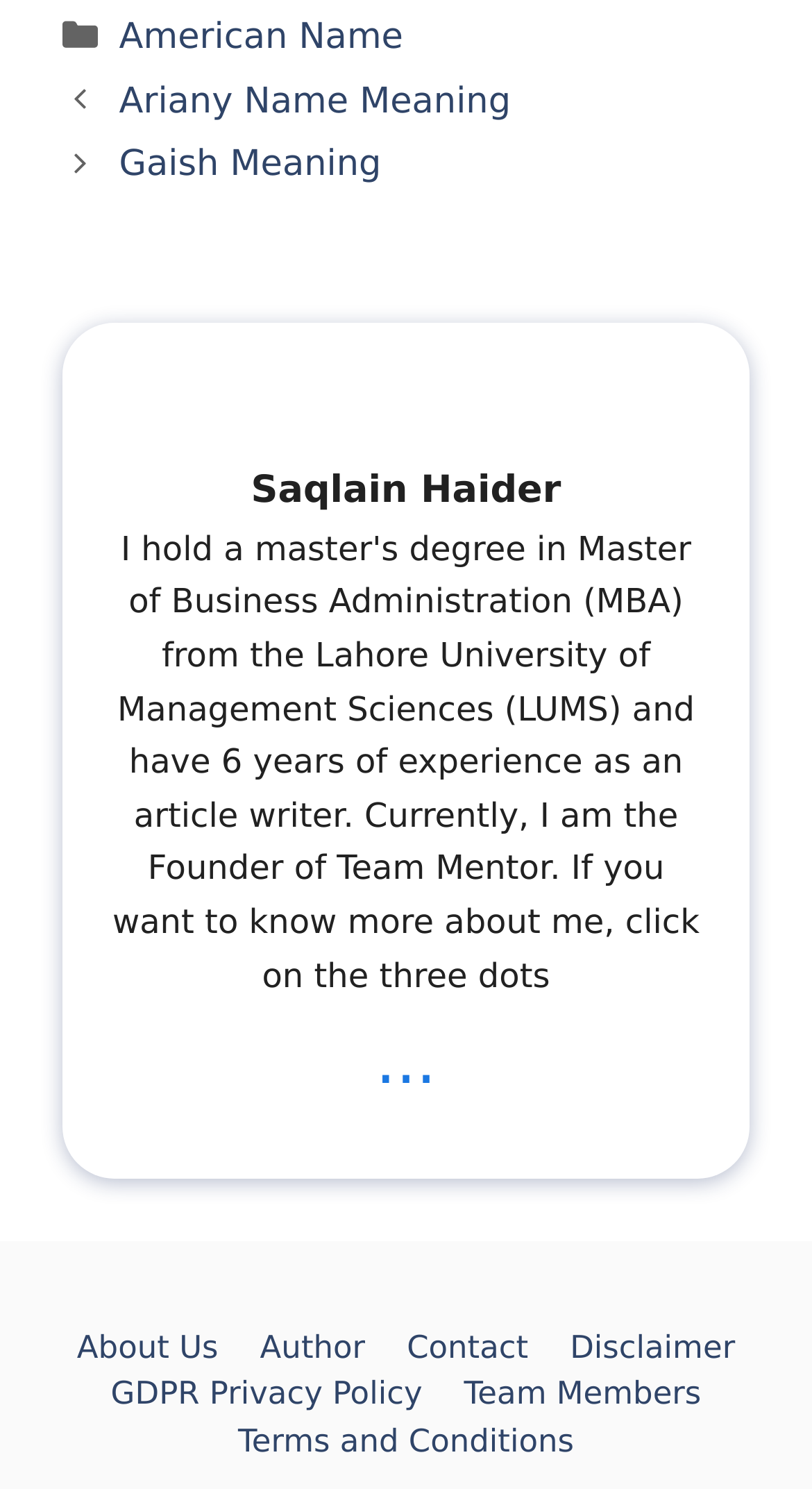How many links are in the complementary section?
Give a detailed explanation using the information visible in the image.

The complementary section is located at the bottom of the webpage, and it contains 6 links, including 'About Us', 'Author', 'Contact', 'Disclaimer', 'GDPR Privacy Policy', and 'Team Members'.